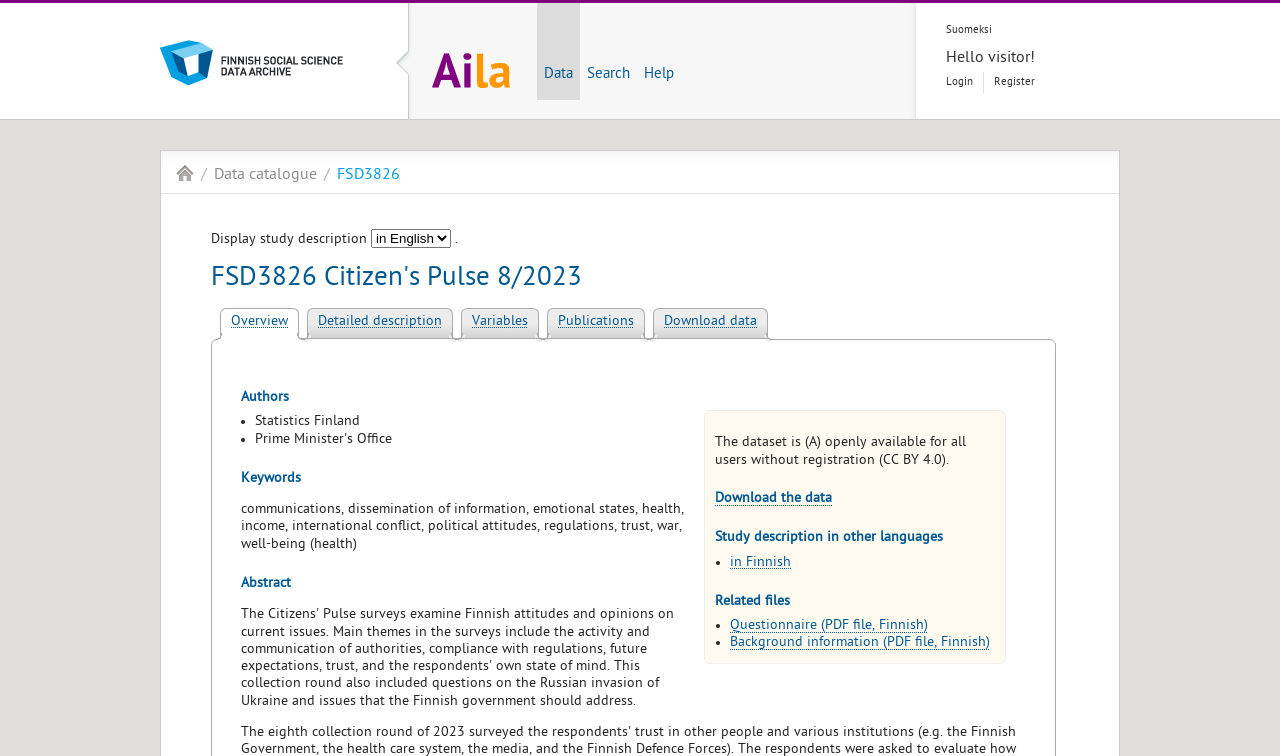Provide the bounding box coordinates for the area that should be clicked to complete the instruction: "Search for a study".

[0.453, 0.004, 0.498, 0.133]